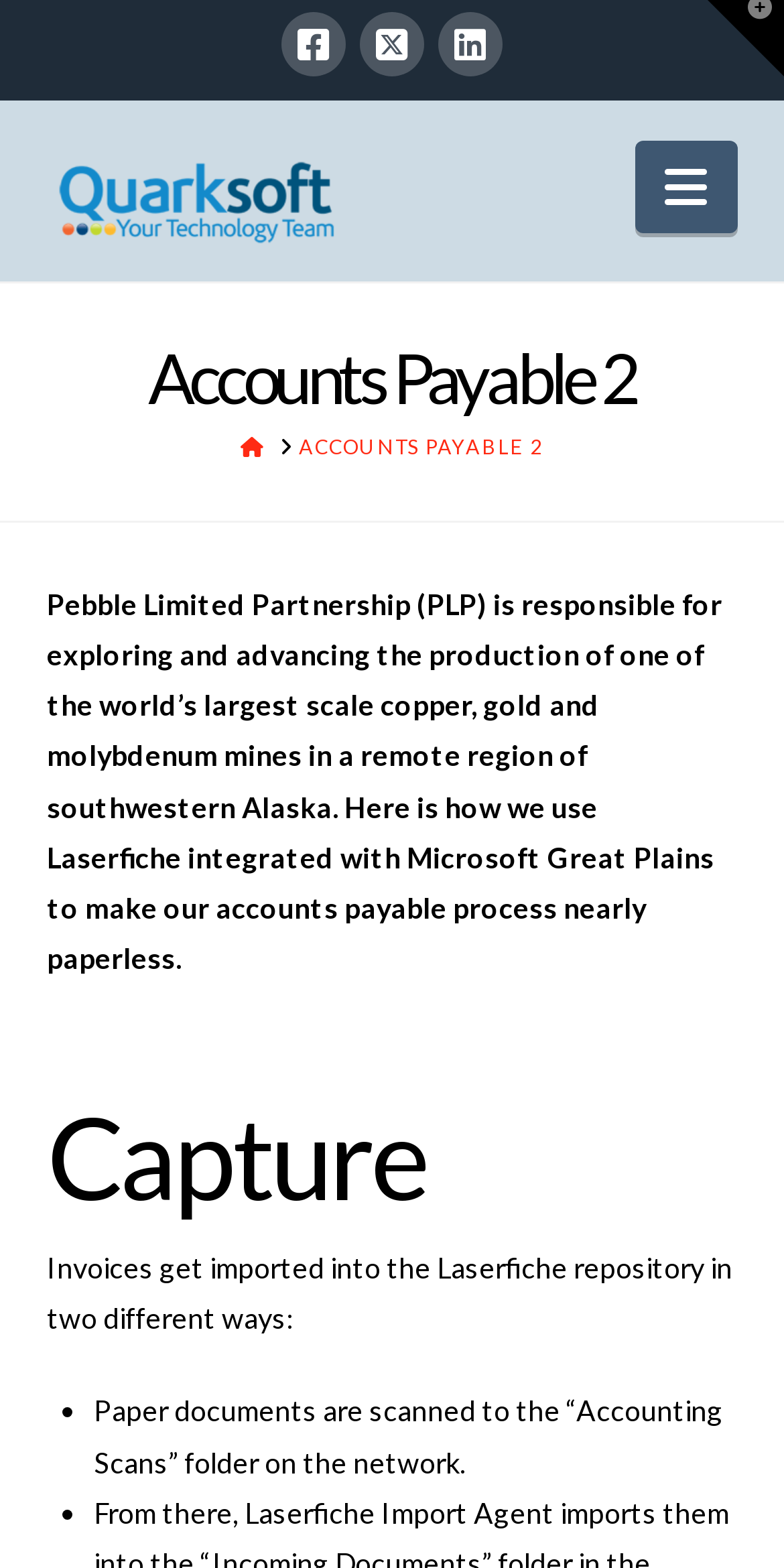Locate the bounding box coordinates of the area to click to fulfill this instruction: "Visit Facebook page". The bounding box should be presented as four float numbers between 0 and 1, in the order [left, top, right, bottom].

[0.359, 0.008, 0.441, 0.049]